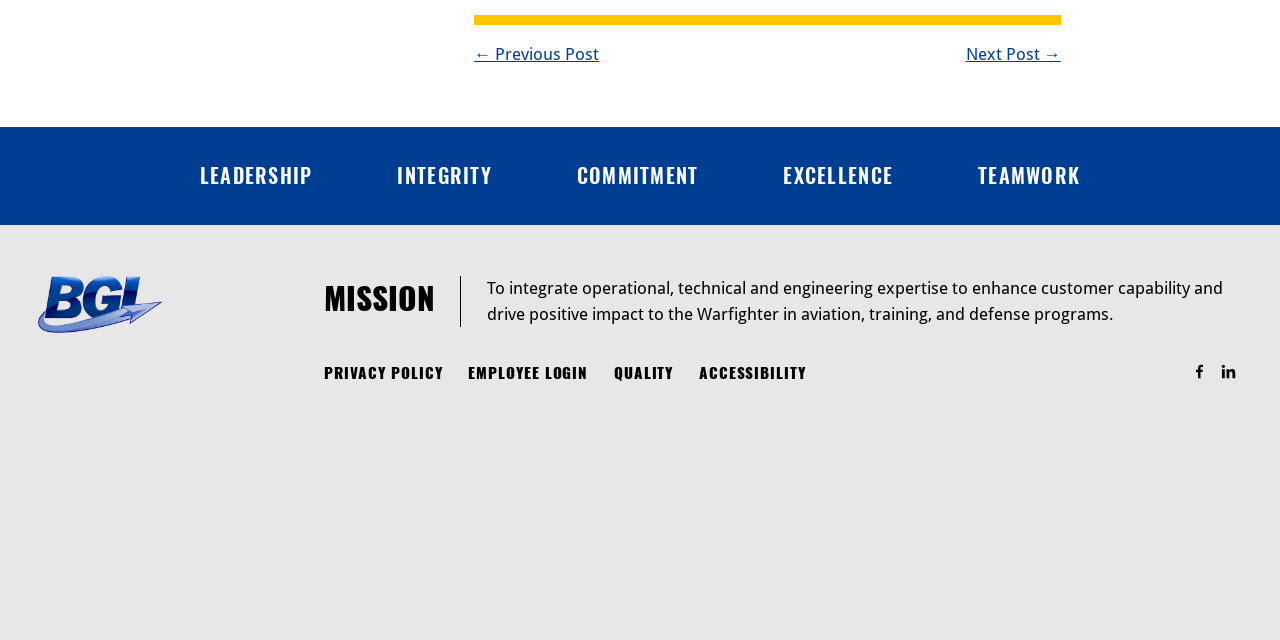Give the bounding box coordinates for the element described by: "Employee Login".

[0.366, 0.568, 0.46, 0.599]